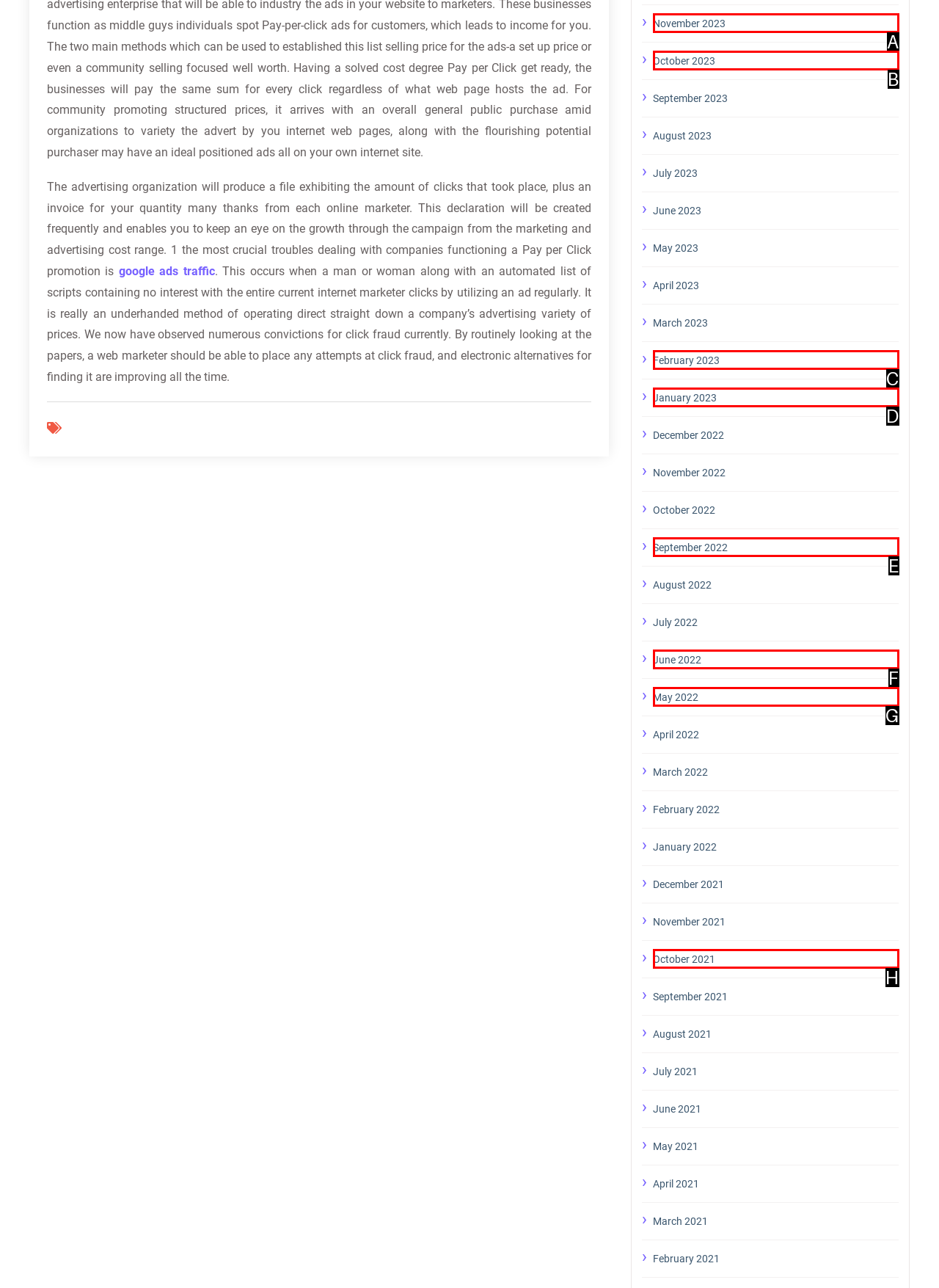Which HTML element among the options matches this description: June 2022? Answer with the letter representing your choice.

F